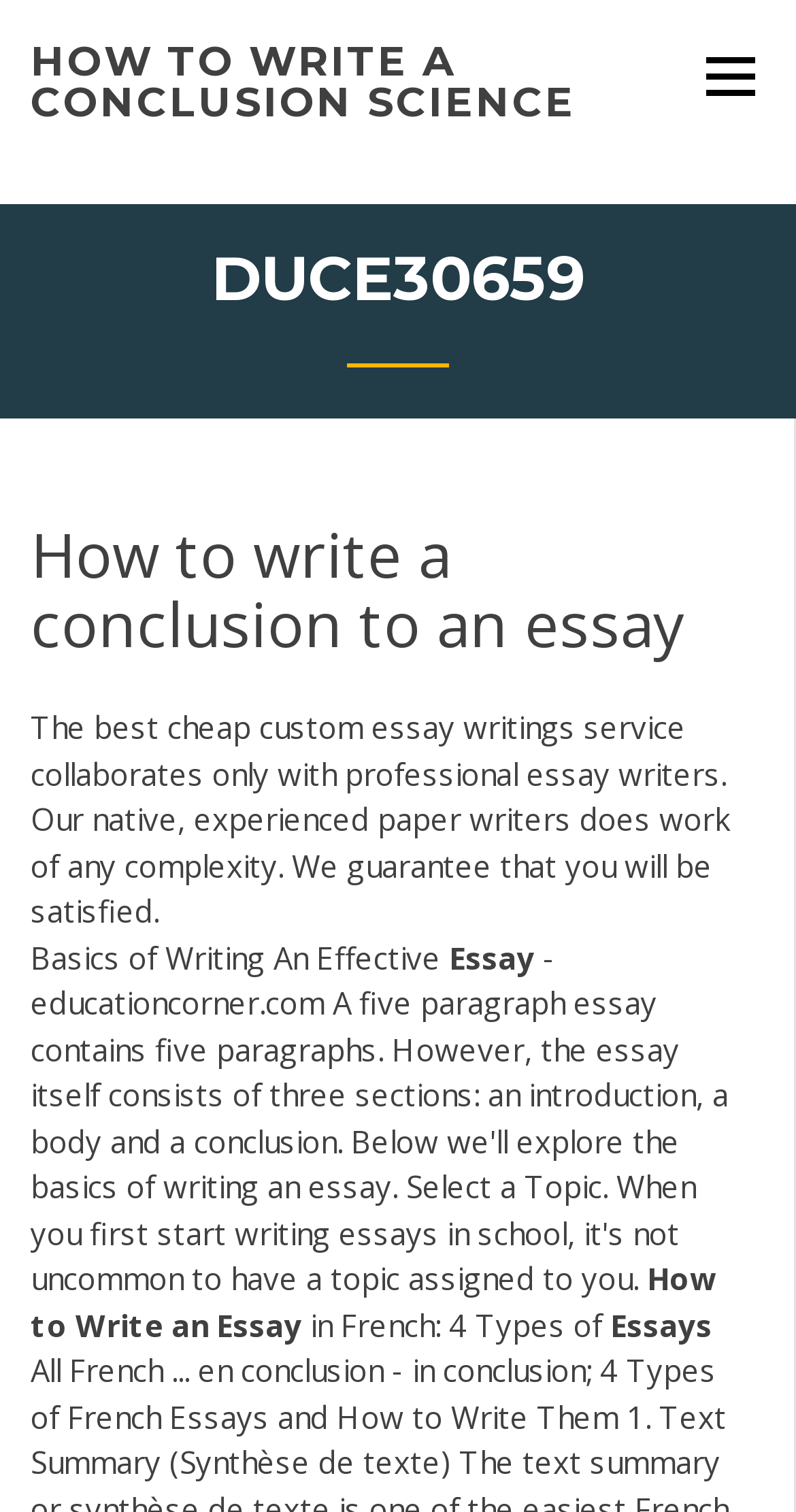What is the profession of the writers mentioned?
Answer the question with a detailed and thorough explanation.

The webpage mentions that the 'best cheap custom essay writings service collaborates only with professional essay writers', indicating that the writers being referred to are professionals in the field of essay writing.